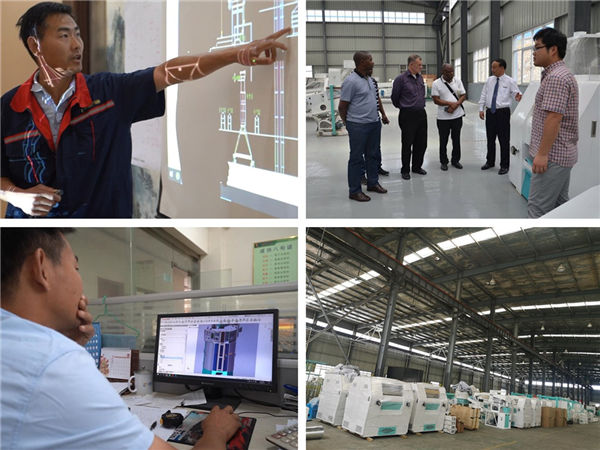Give a thorough caption for the picture.

This image showcases a dynamic work environment related to the milling industry and post-sale support services. 

The top left section features an instructor engaging with a group, possibly presenting technical information or training materials on machinery, indicated by the projected diagrams and his gesturing towards the screen. 

In the top right corner, a group of professionals, likely clients or partners, are inspecting equipment in a modern facility, fostering collaboration and understanding of the machinery's operational capabilities.

The lower left section captures an employee deeply focused on a computer, potentially designing or analyzing equipment using engineering software, highlighting the technical expertise involved in milling machine operations.

Finally, the bottom right area presents a spacious warehouse filled with milling machines and components, symbolizing inventory ready for distribution or use, ensuring operational readiness in the food production industry. 

Overall, this image reflects the significance of after-sales service and support in the milling business, underscoring collaboration, training, and efficient operations.